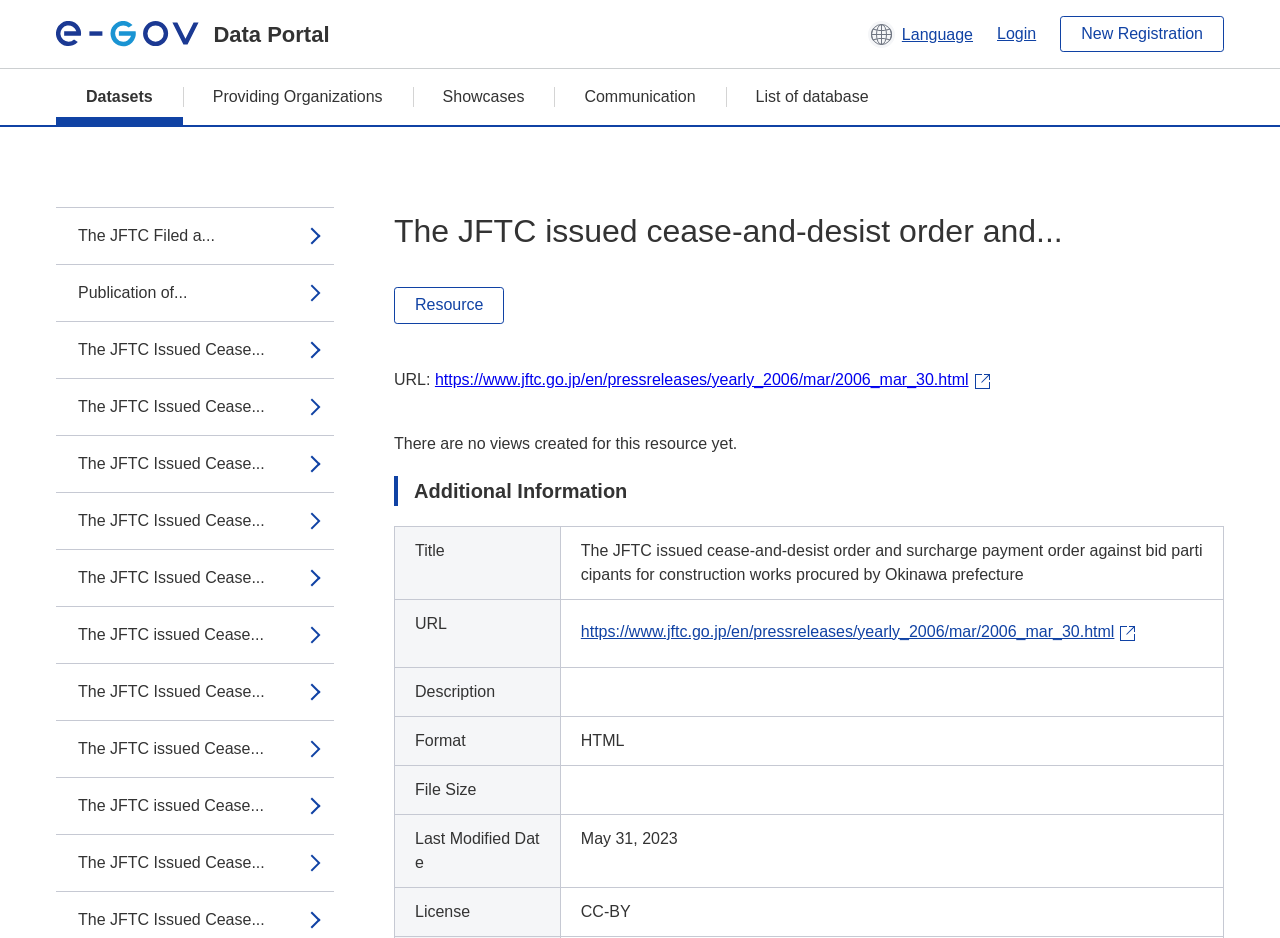Predict the bounding box coordinates of the area that should be clicked to accomplish the following instruction: "Read recent comments". The bounding box coordinates should consist of four float numbers between 0 and 1, i.e., [left, top, right, bottom].

None